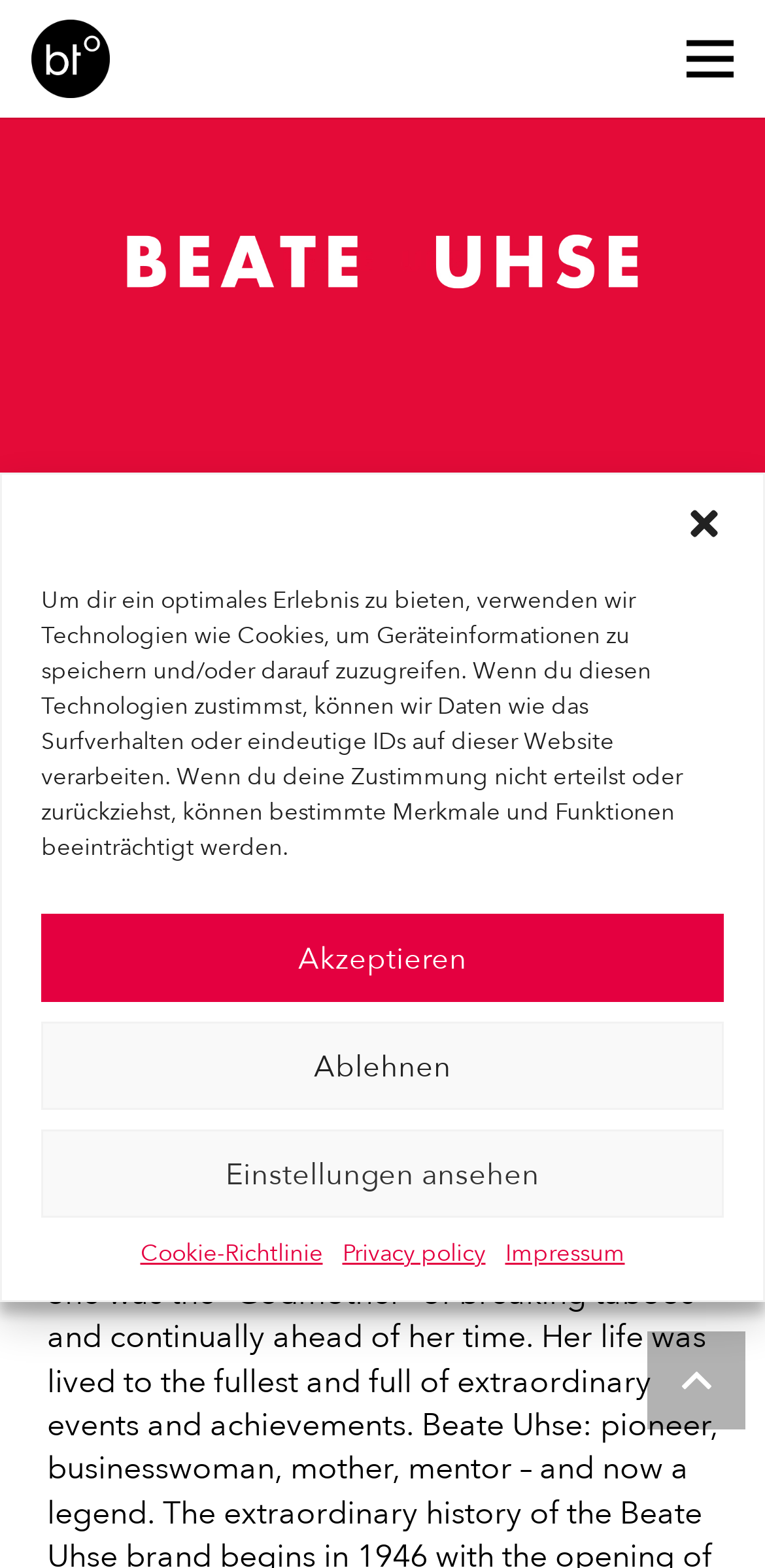Who is the Marketing Manager of Beate Uhse Group?
Using the image as a reference, give an elaborate response to the question.

The name 'Saskia ter Veld' is mentioned on the webpage as the Marketing Manager of Beate Uhse Group, specifically in the StaticText element with bounding box coordinates [0.363, 0.666, 0.637, 0.693].